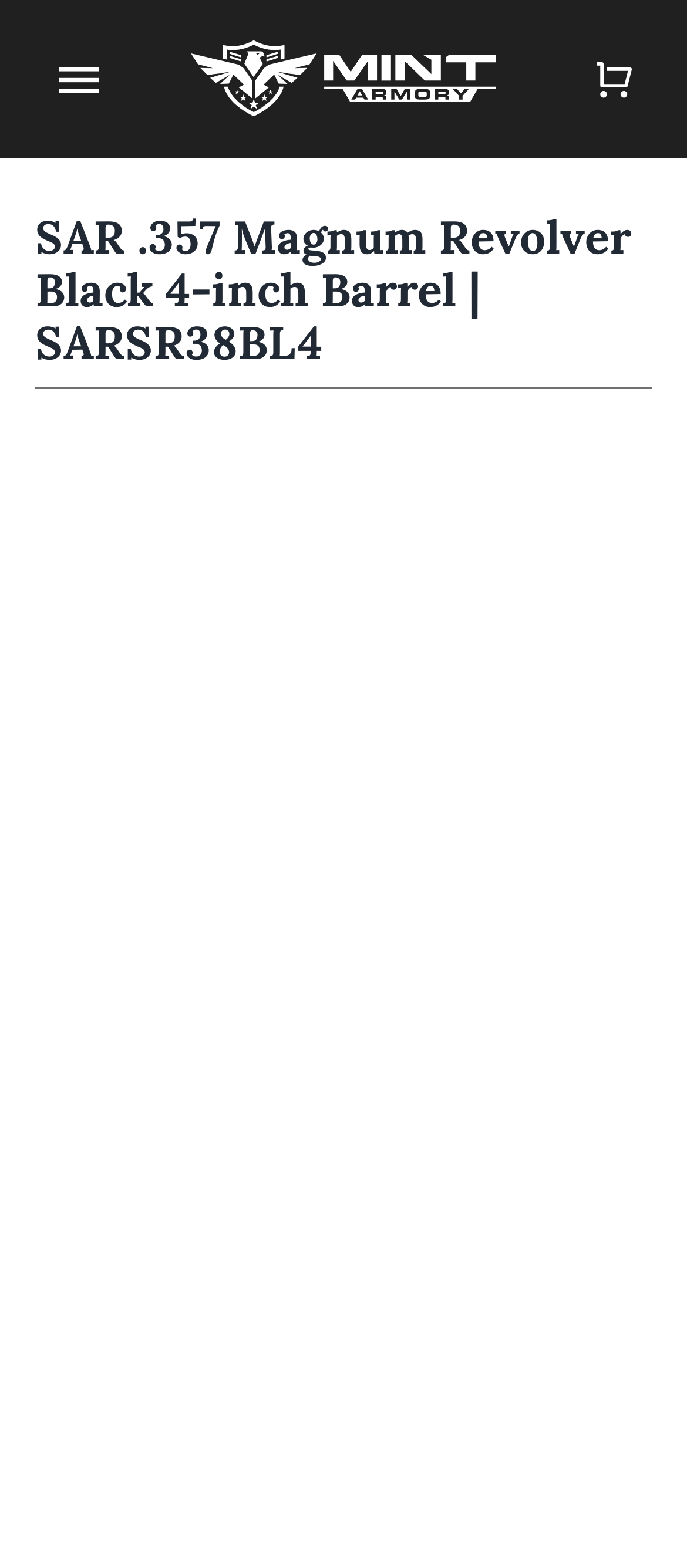Please find the main title text of this webpage.

SAR .357 Magnum Revolver Black 4-inch Barrel | SARSR38BL4